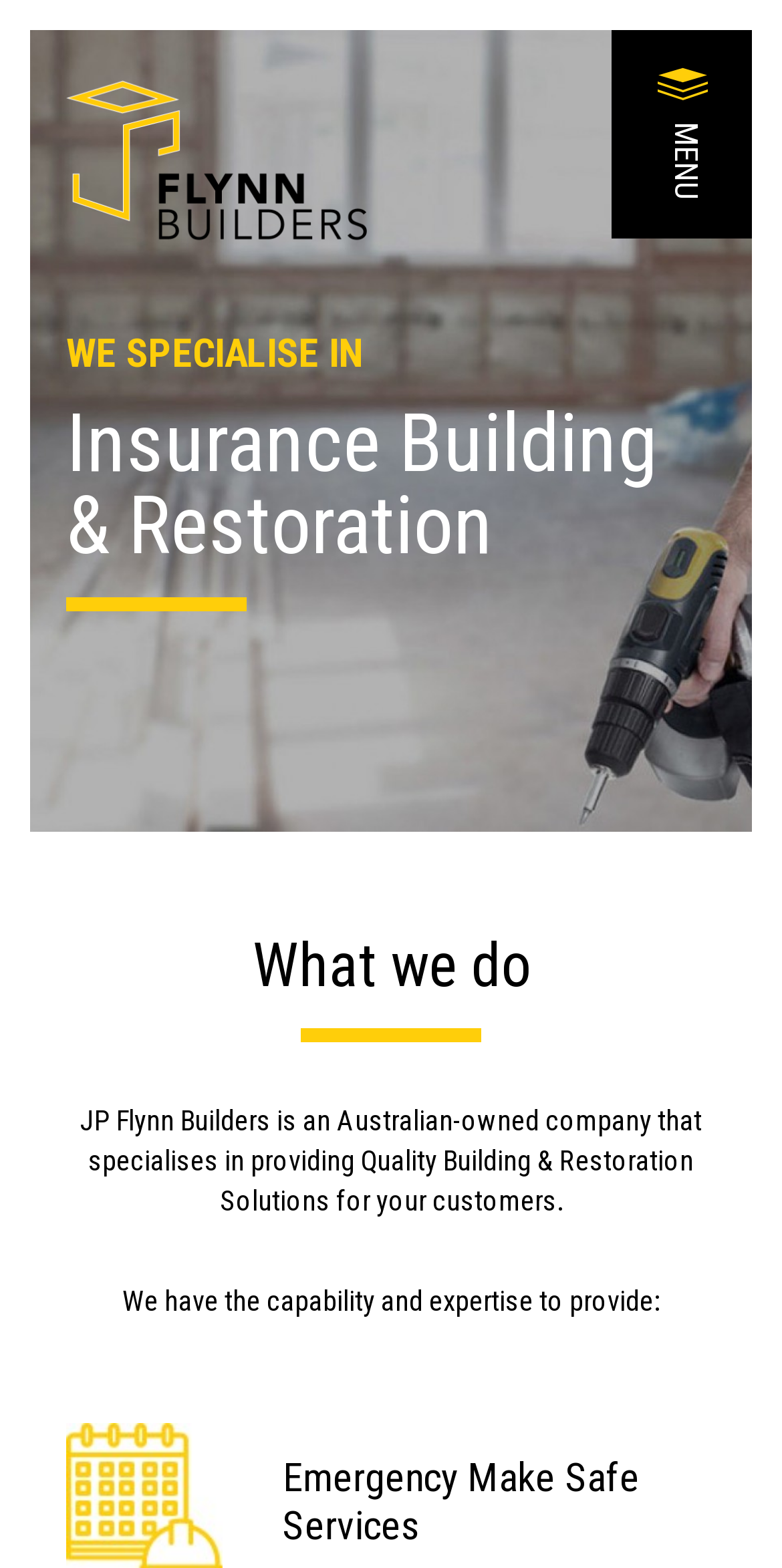Observe the image and answer the following question in detail: What is the purpose of JP Flynn Builders?

The webpage states that JP Flynn Builders provides Quality Building & Restoration Solutions for customers, implying that the purpose of the company is to provide solutions for its customers.